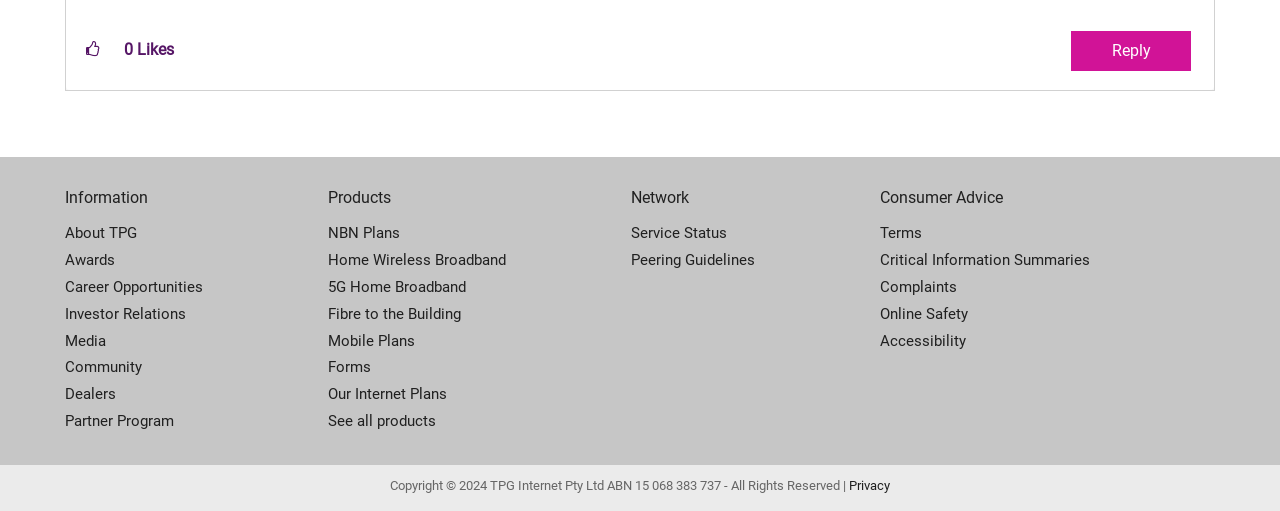What is the purpose of the button?
Respond with a short answer, either a single word or a phrase, based on the image.

Give kudos to this post